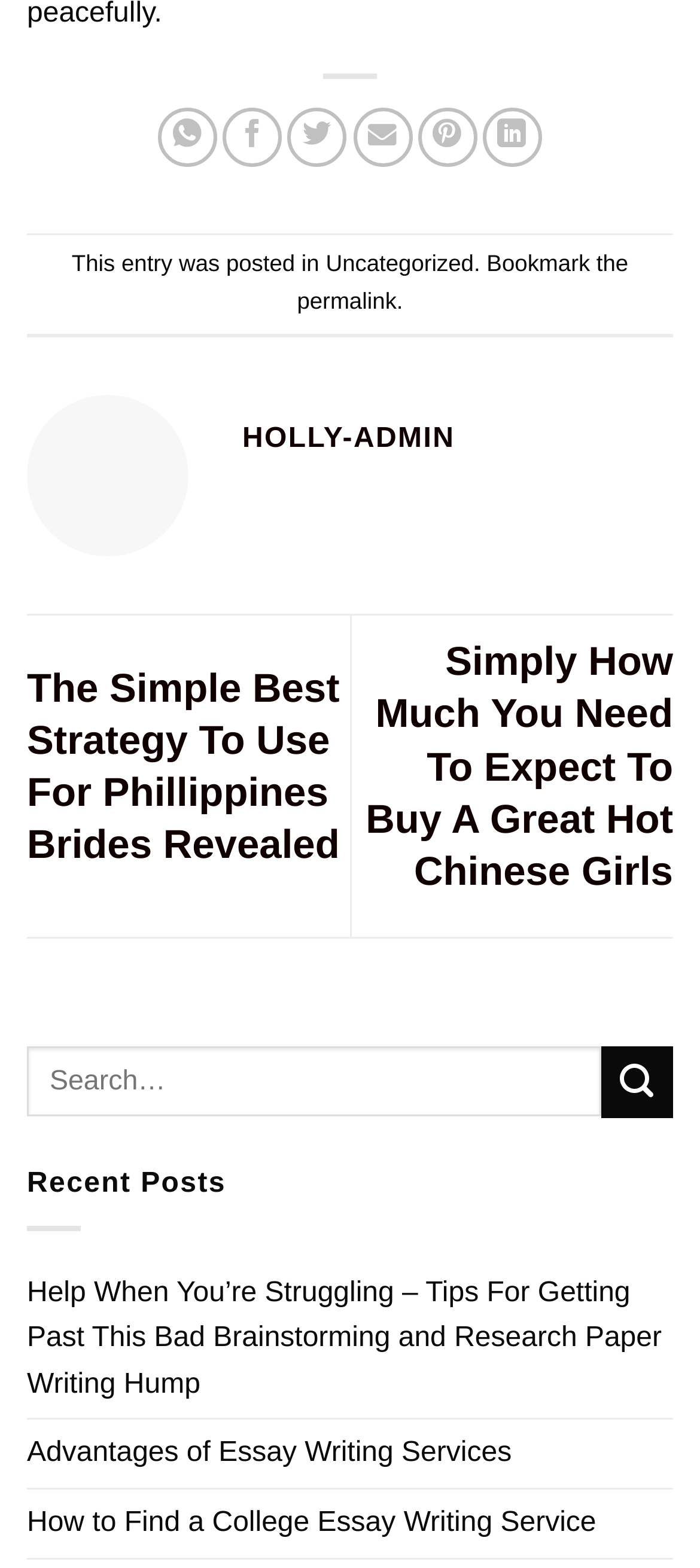Please specify the bounding box coordinates of the clickable region to carry out the following instruction: "search for something". The coordinates should be four float numbers between 0 and 1, in the format [left, top, right, bottom].

[0.038, 0.668, 0.962, 0.713]